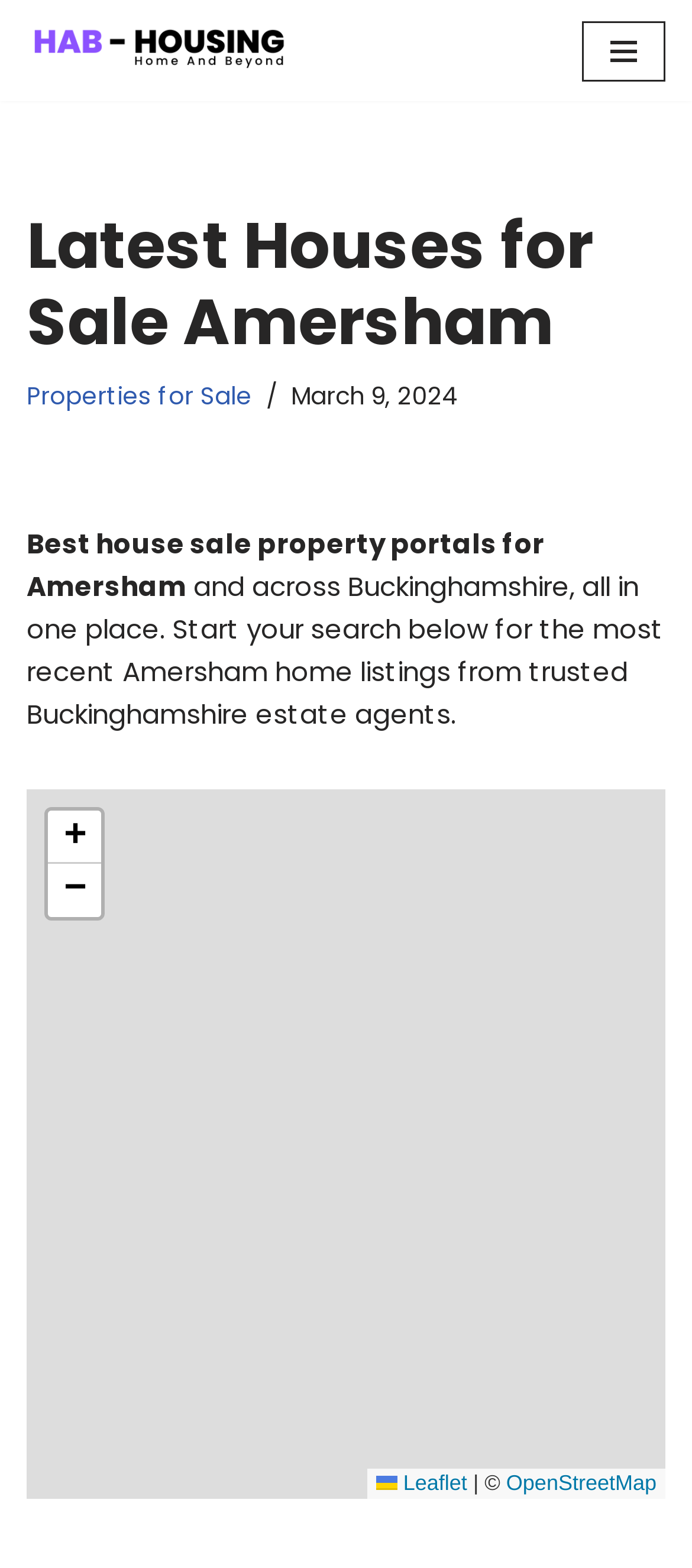Analyze the image and provide a detailed answer to the question: What type of properties are listed on the website?

The website lists properties for sale, specifically houses, in Amersham and Buckinghamshire, as indicated by the heading 'Latest Houses for Sale Amersham' and the description 'Best house sale property portals for Amersham and across Buckinghamshire'.